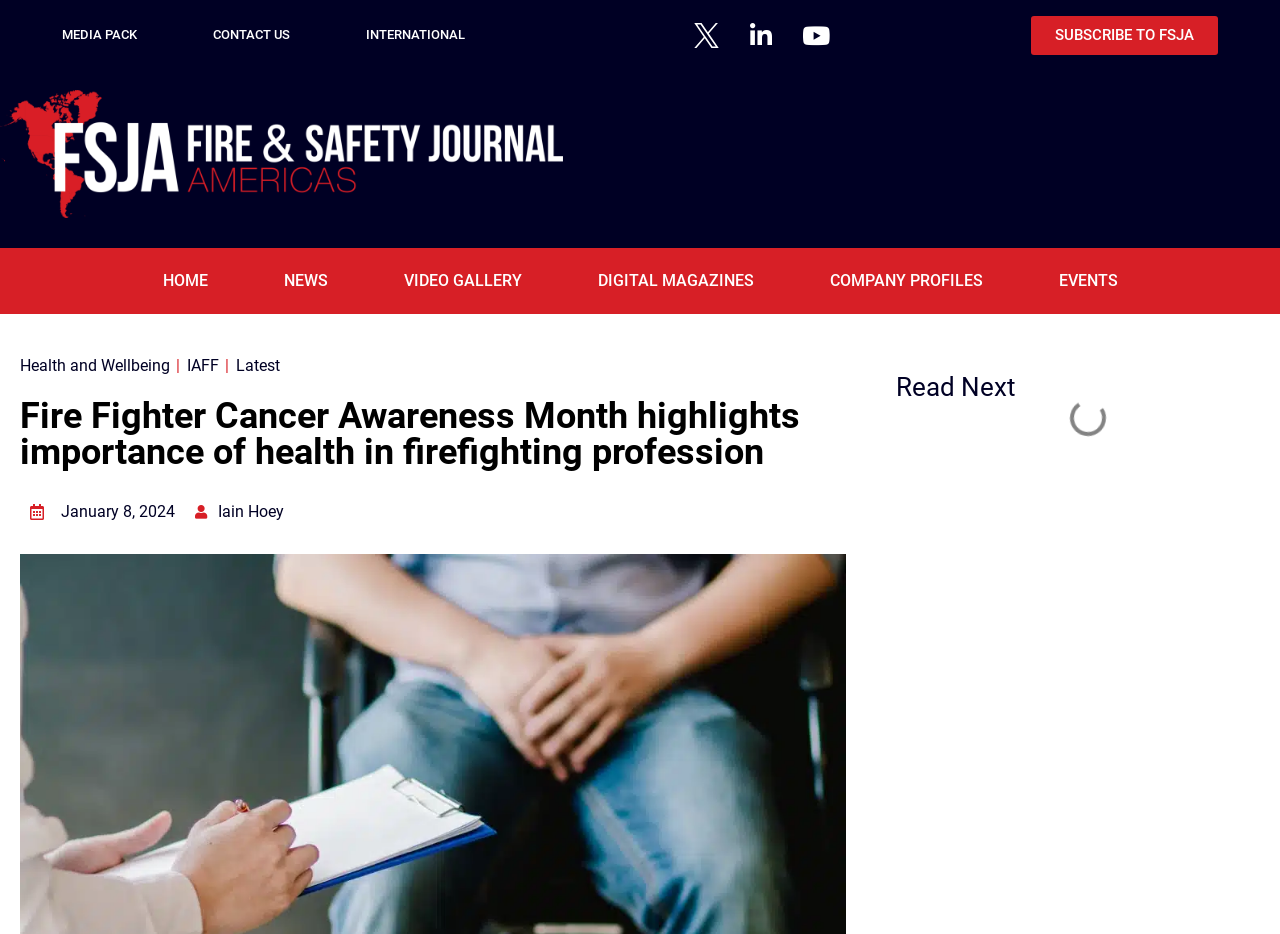What is the topic of the highlighted article?
Based on the visual details in the image, please answer the question thoroughly.

I found the answer by examining the heading element with the text 'Fire Fighter Cancer Awareness Month highlights importance of health in firefighting profession', which suggests that the article is about Fire Fighter Cancer Awareness Month.